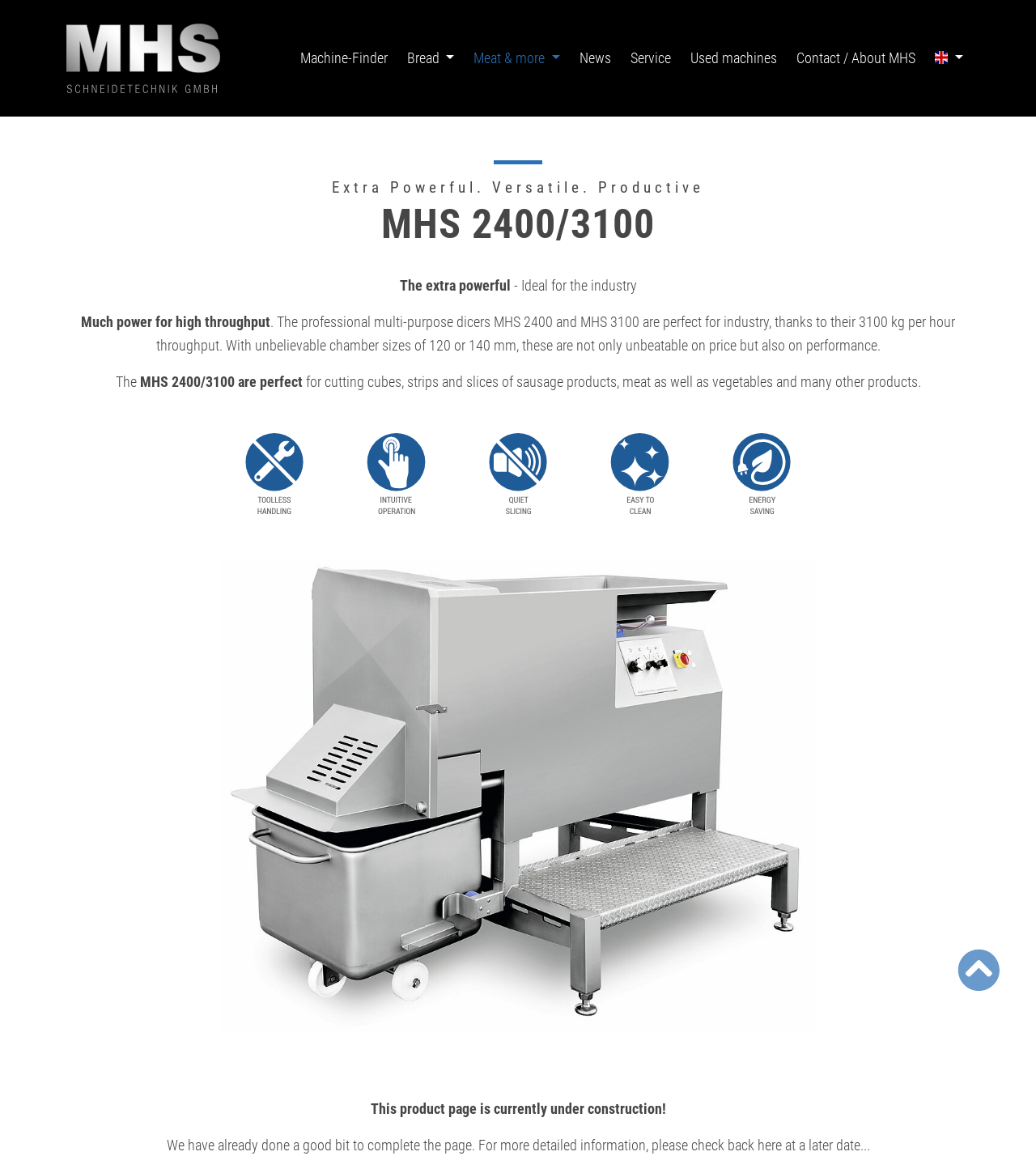Locate the bounding box coordinates of the clickable element to fulfill the following instruction: "Scroll to the top of the page". Provide the coordinates as four float numbers between 0 and 1 in the format [left, top, right, bottom].

[0.911, 0.797, 0.979, 0.859]